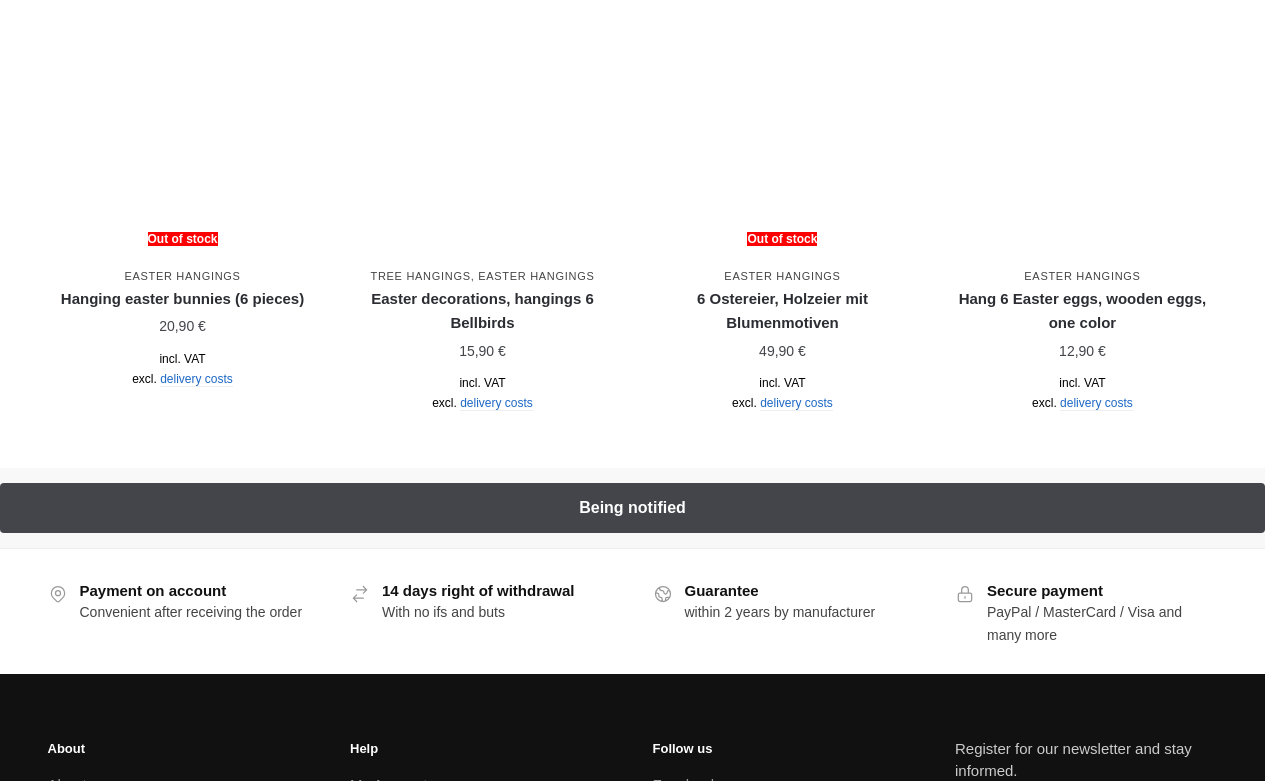Find the bounding box coordinates of the clickable area that will achieve the following instruction: "Check delivery costs".

[0.125, 0.473, 0.182, 0.492]